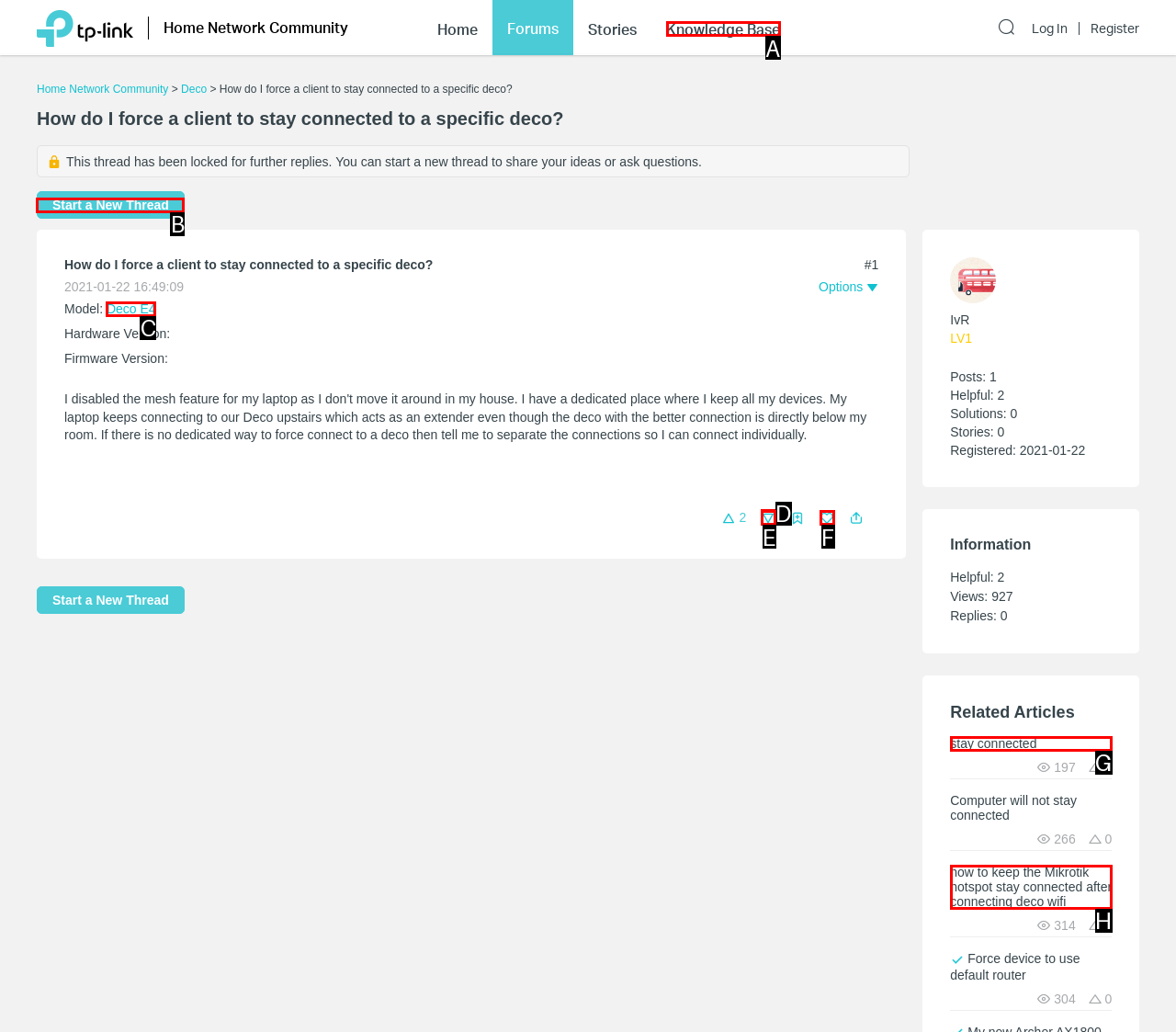Show which HTML element I need to click to perform this task: Click the 'Start a New Thread' button Answer with the letter of the correct choice.

B